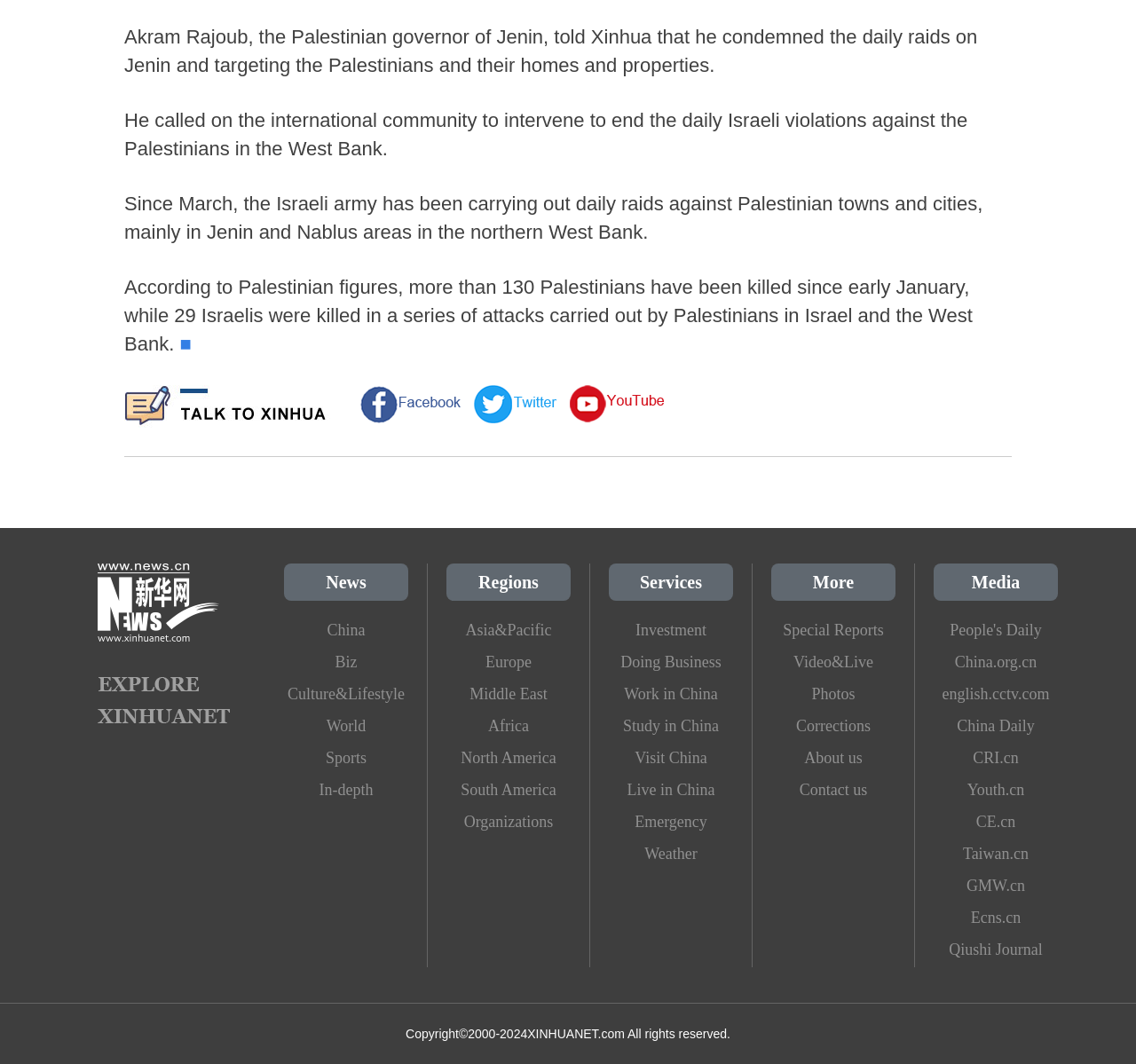What is the purpose of the 'Services' section on this website?
Please respond to the question with a detailed and informative answer.

The 'Services' section, which is indicated by the StaticText element with ID 305, provides links to various services, including Investment, Doing Business, Work in China, Study in China, and more, suggesting that its purpose is to offer information and resources for individuals and businesses.